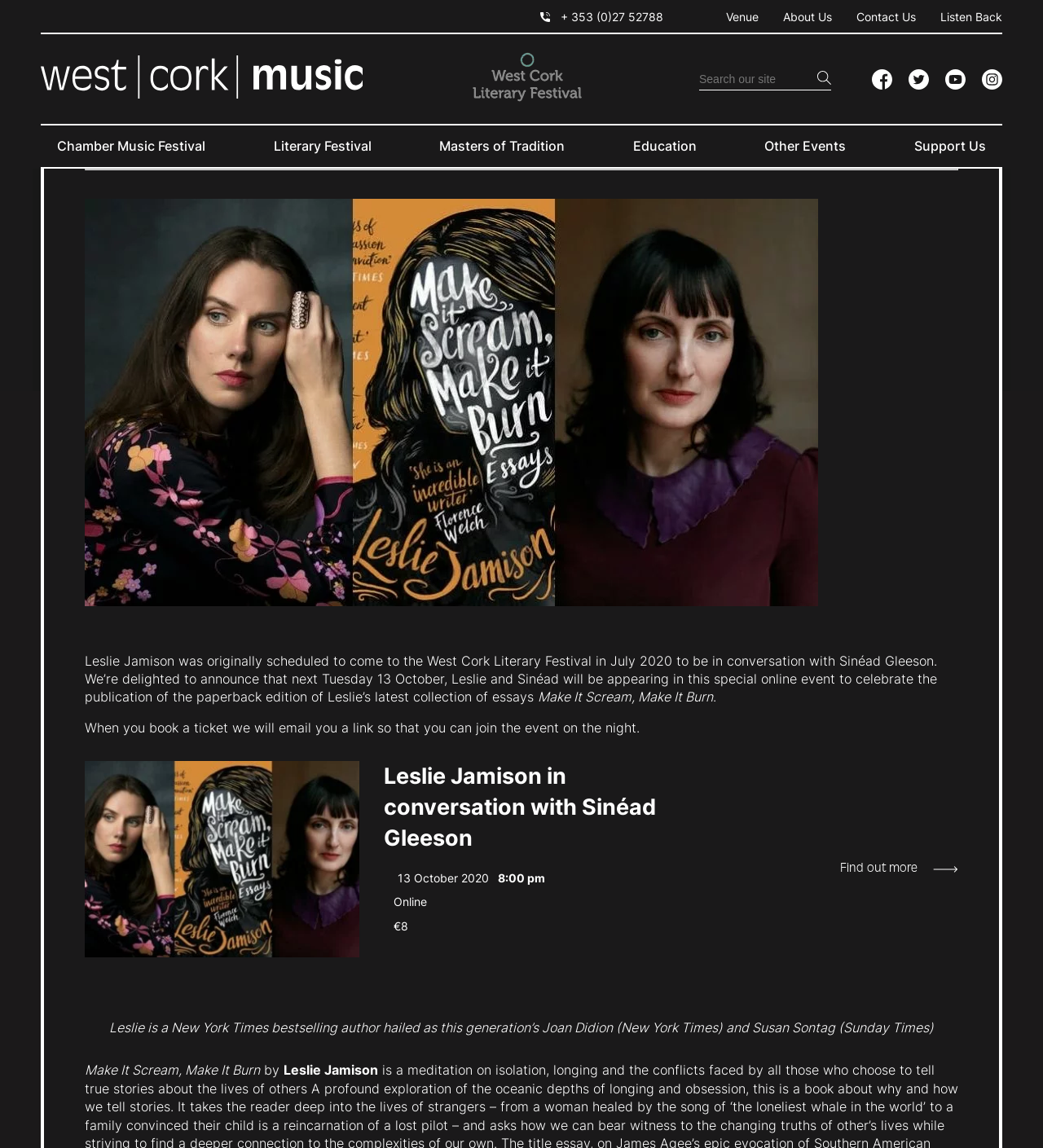What is the date of the online event with Leslie Jamison and Sinéad Gleeson?
Kindly give a detailed and elaborate answer to the question.

I found this information by looking at the event details on the webpage, which includes the date, time, and location of the event.